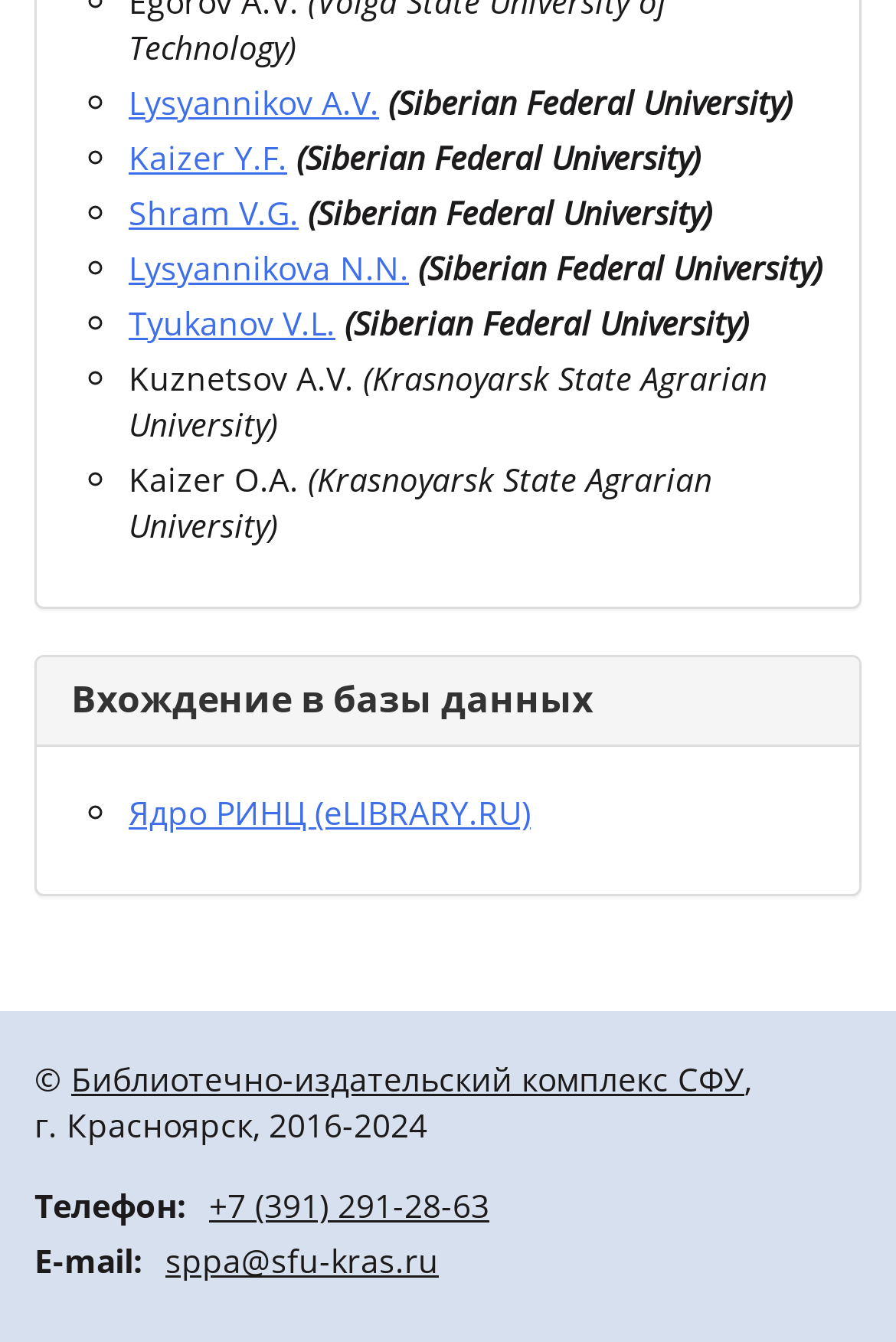Please specify the bounding box coordinates of the region to click in order to perform the following instruction: "Email sppa@sfu-kras.ru".

[0.185, 0.923, 0.49, 0.955]